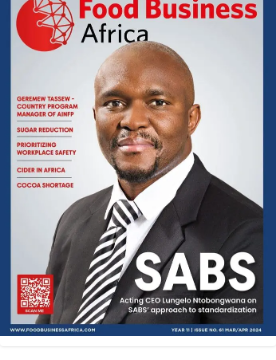What is the time period covered by this issue?
Please give a detailed and thorough answer to the question, covering all relevant points.

The issue number 61 of the Food Business Africa magazine is marked as Year 9, specifically covering the period of March and April 2018, indicating the time frame of the publication.